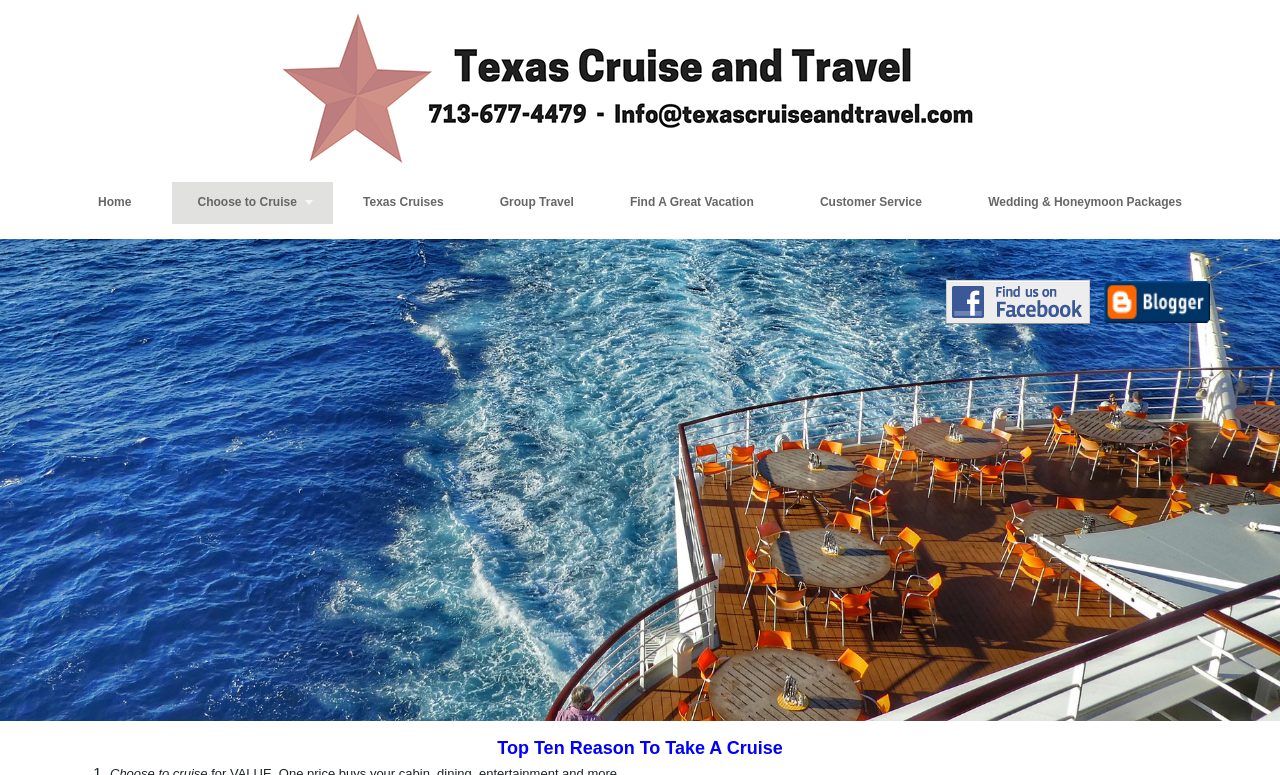Answer the following query with a single word or phrase:
What is the purpose of the 'Wanderlust Blog' link?

To access the blog